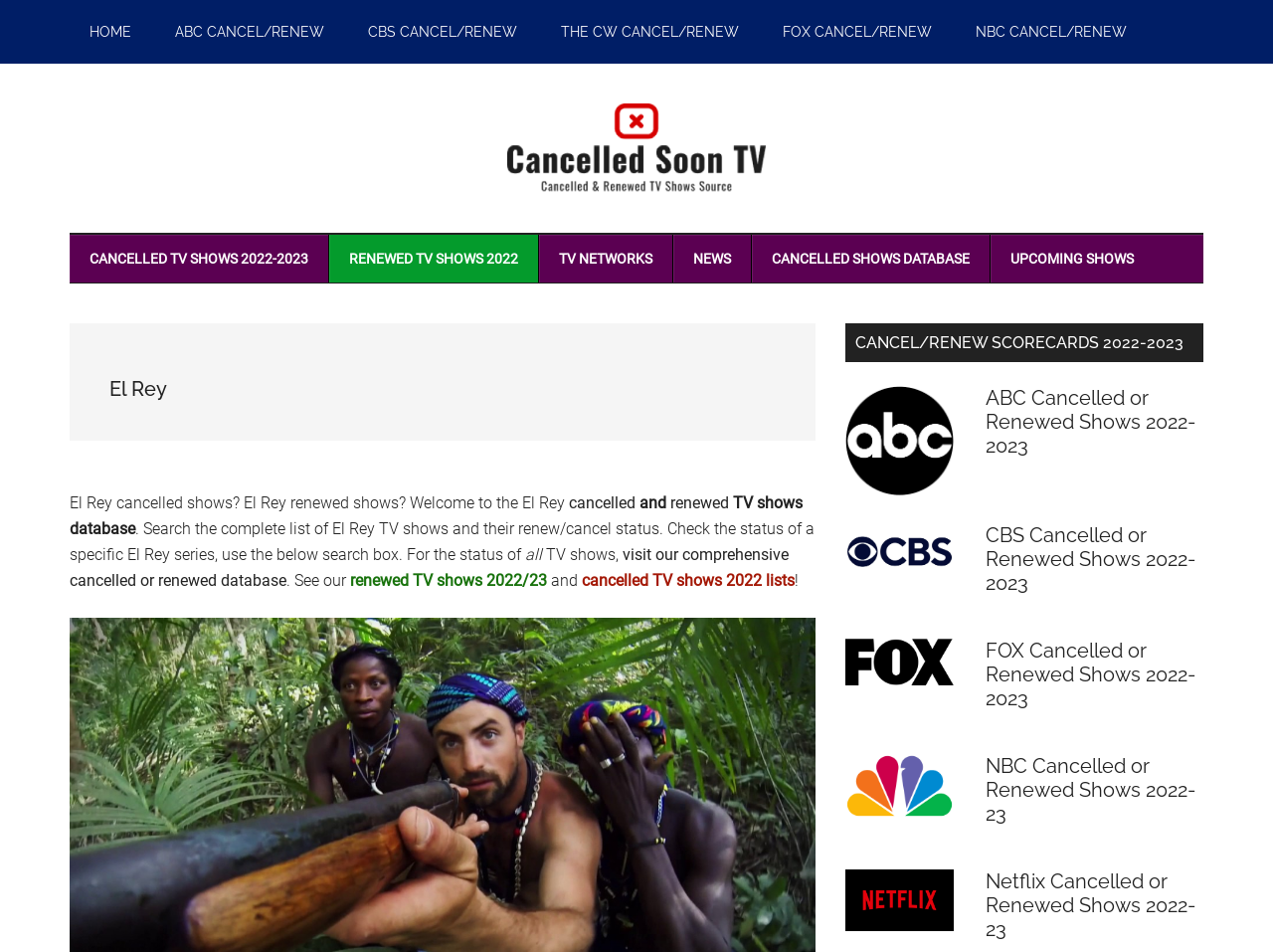Using the provided description: "Cancelled TV Shows 2022-2023", find the bounding box coordinates of the corresponding UI element. The output should be four float numbers between 0 and 1, in the format [left, top, right, bottom].

[0.055, 0.247, 0.258, 0.297]